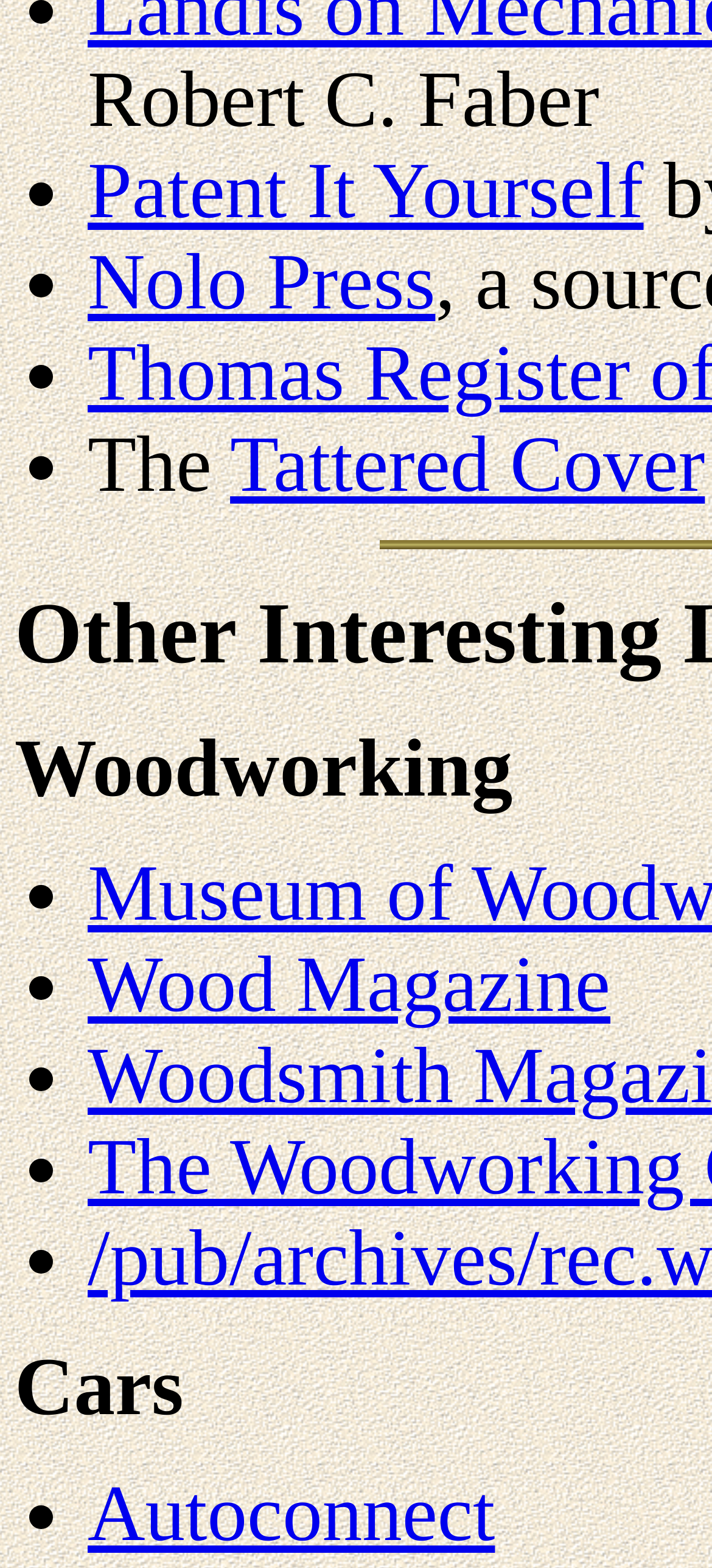Given the description "Nolo Press", determine the bounding box of the corresponding UI element.

[0.123, 0.152, 0.611, 0.208]